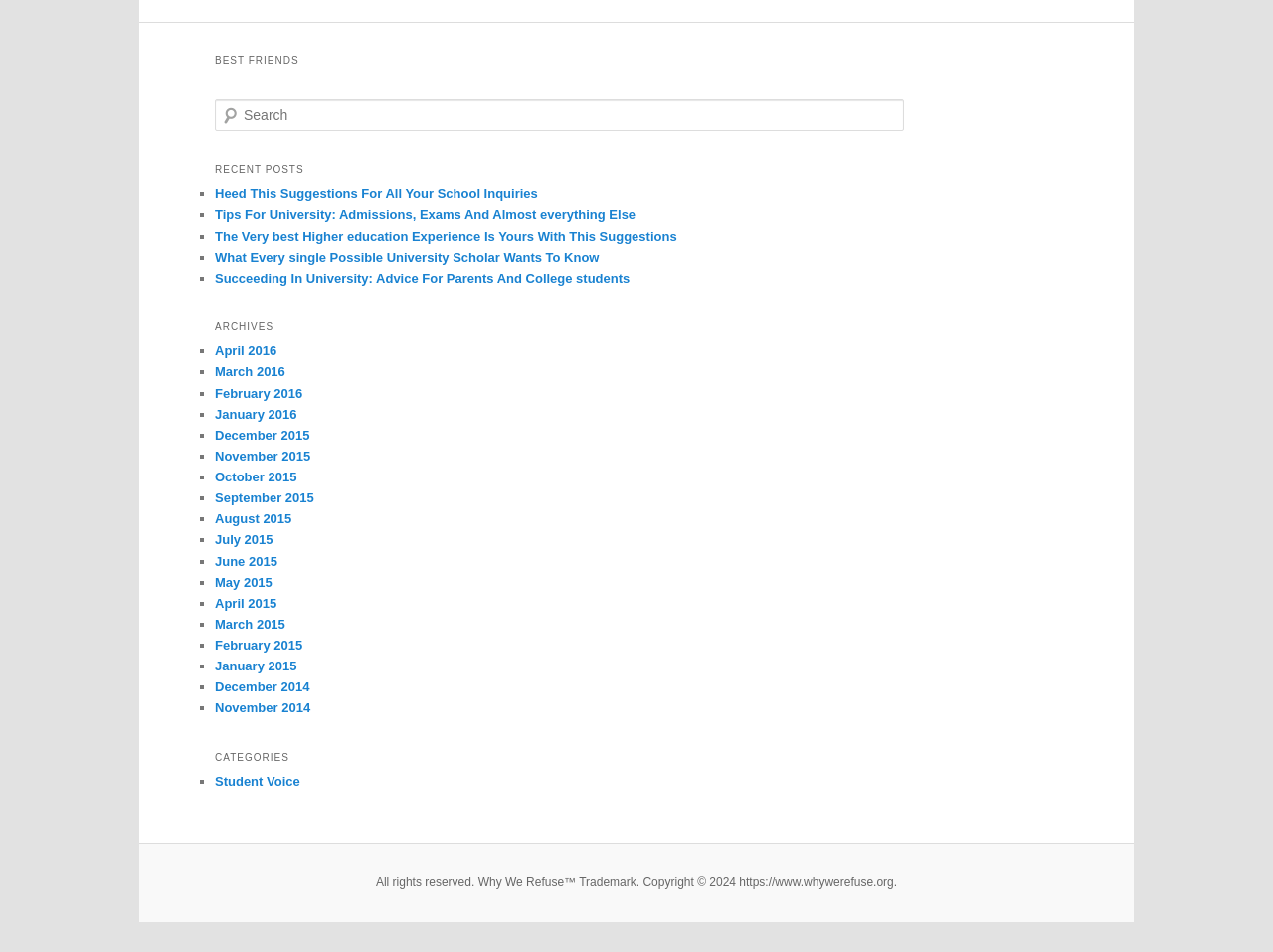Please identify the bounding box coordinates of the region to click in order to complete the given instruction: "Explore the category 'Student Voice'". The coordinates should be four float numbers between 0 and 1, i.e., [left, top, right, bottom].

[0.169, 0.813, 0.236, 0.829]